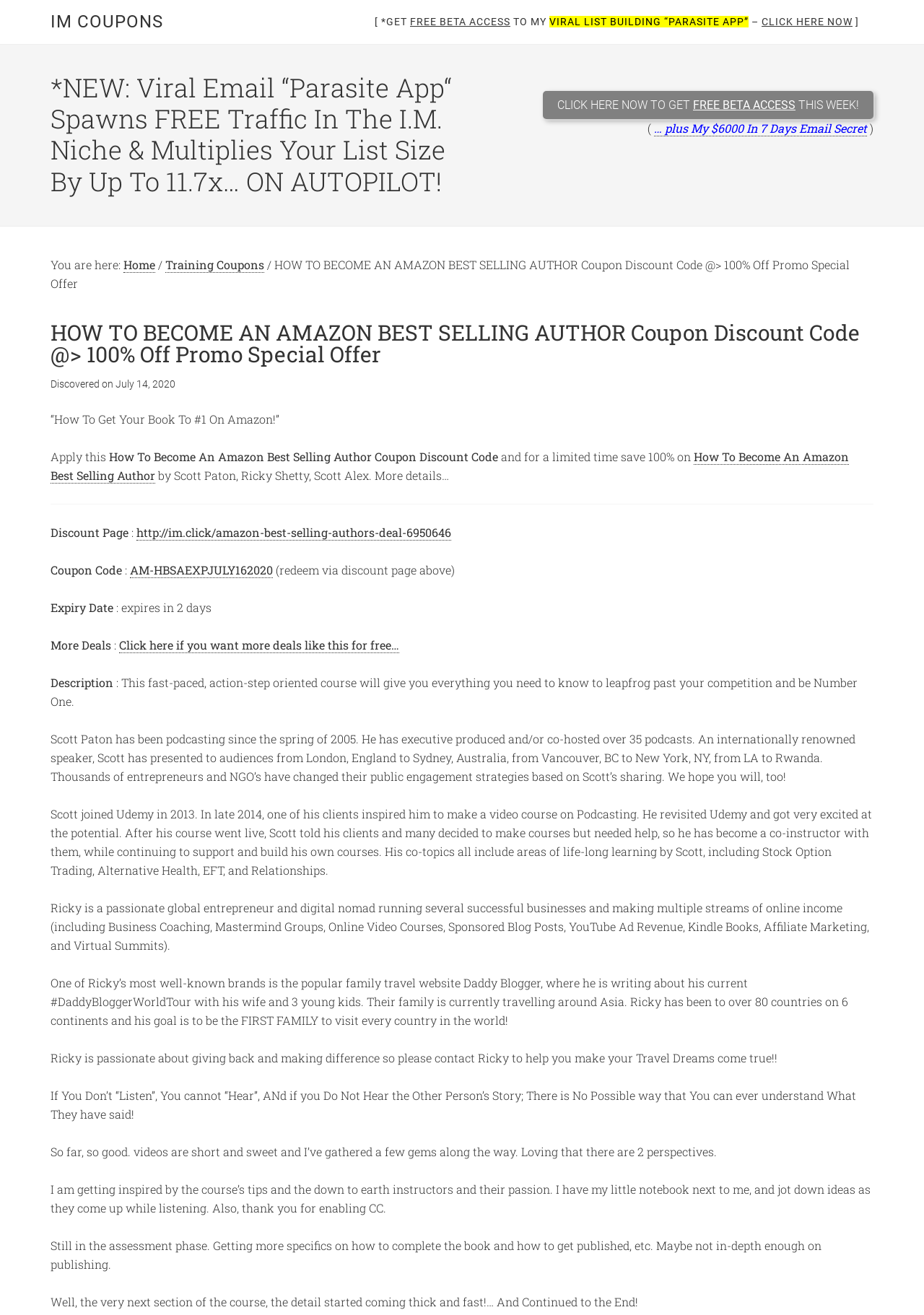Create a detailed summary of the webpage's content and design.

This webpage is about a coupon discount code for an online course called "How to Become an Amazon Best Selling Author". The page has a prominent link at the top, "IM COUPONS", which is likely a navigation link to the website's main page. Below this link, there is a call-to-action button "CLICK HERE NOW TO GET FREE BETA ACCESS THIS WEEK!" that encourages visitors to sign up for a free beta access to a "Parasite App".

The main content of the page is divided into sections. The first section has a heading "HOW TO BECOME AN AMAZON BEST SELLING AUTHOR Coupon Discount Code @> 100% Off Promo Special Offer" and provides details about the course, including the instructors, Scott Paton, Ricky Shetty, and Scott Alex. There is also a brief description of the course, which promises to teach visitors how to become a best-selling author on Amazon.

Below this section, there are several other sections, including a "Discount Page" section that provides a link to the discount page, a "Coupon Code" section that displays the coupon code "AM-HBSAEXPJULY162020", and an "Expiry Date" section that indicates the coupon expires in 2 days. There is also a "More Deals" section that encourages visitors to click for more deals like this.

The page also has a "Description" section that provides a detailed description of the course, including what visitors can expect to learn. This section is followed by biographies of the instructors, Scott Paton and Ricky Shetty, which highlight their experience and achievements in the field of online business and entrepreneurship.

Finally, there are several testimonials from students who have taken the course, which provide feedback on the course content and instructors. Overall, the page is designed to promote the course and encourage visitors to sign up for the free beta access and take advantage of the discount code.